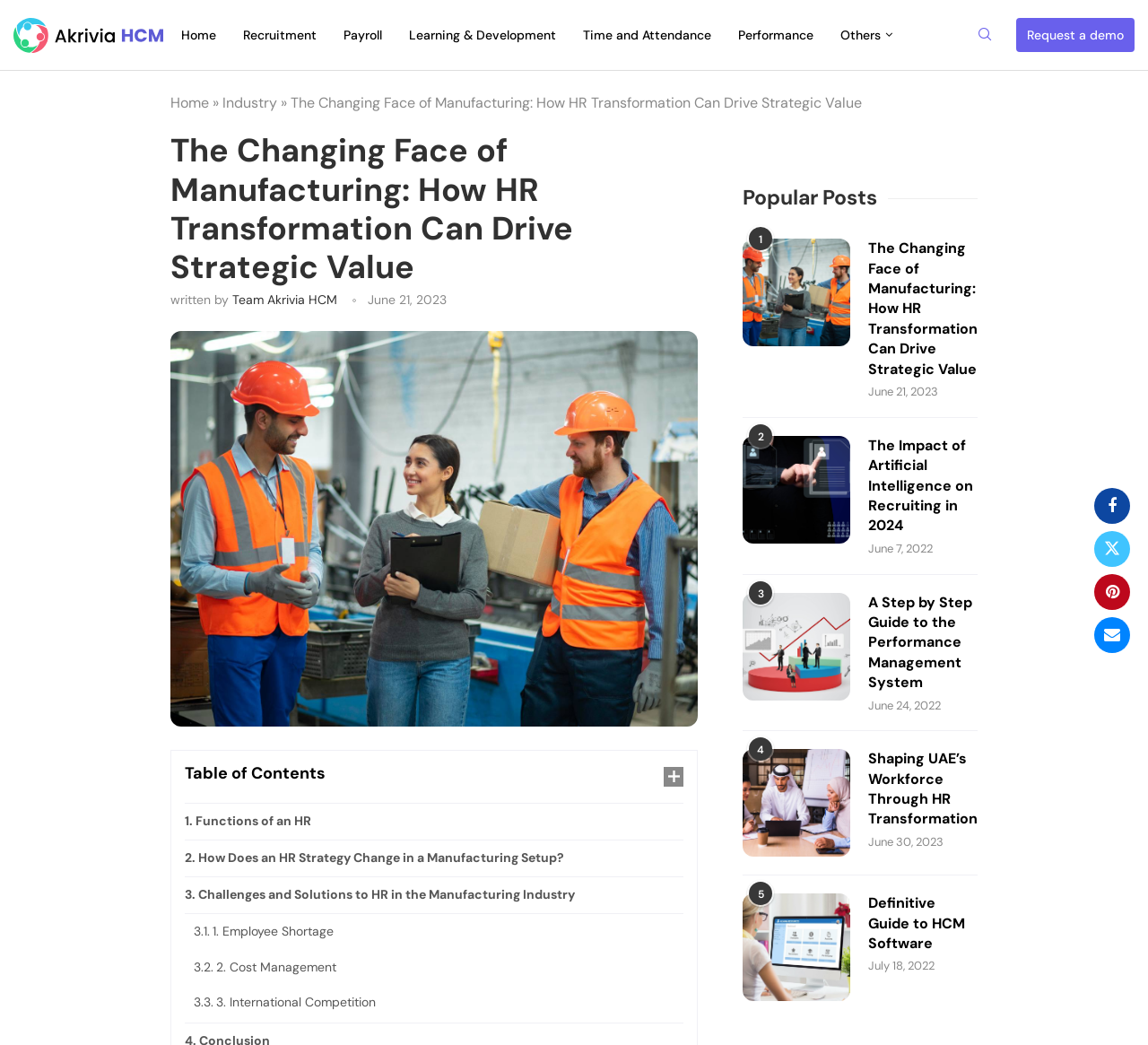Determine the bounding box coordinates of the region that needs to be clicked to achieve the task: "Click on the 'Home' link".

[0.158, 0.009, 0.188, 0.058]